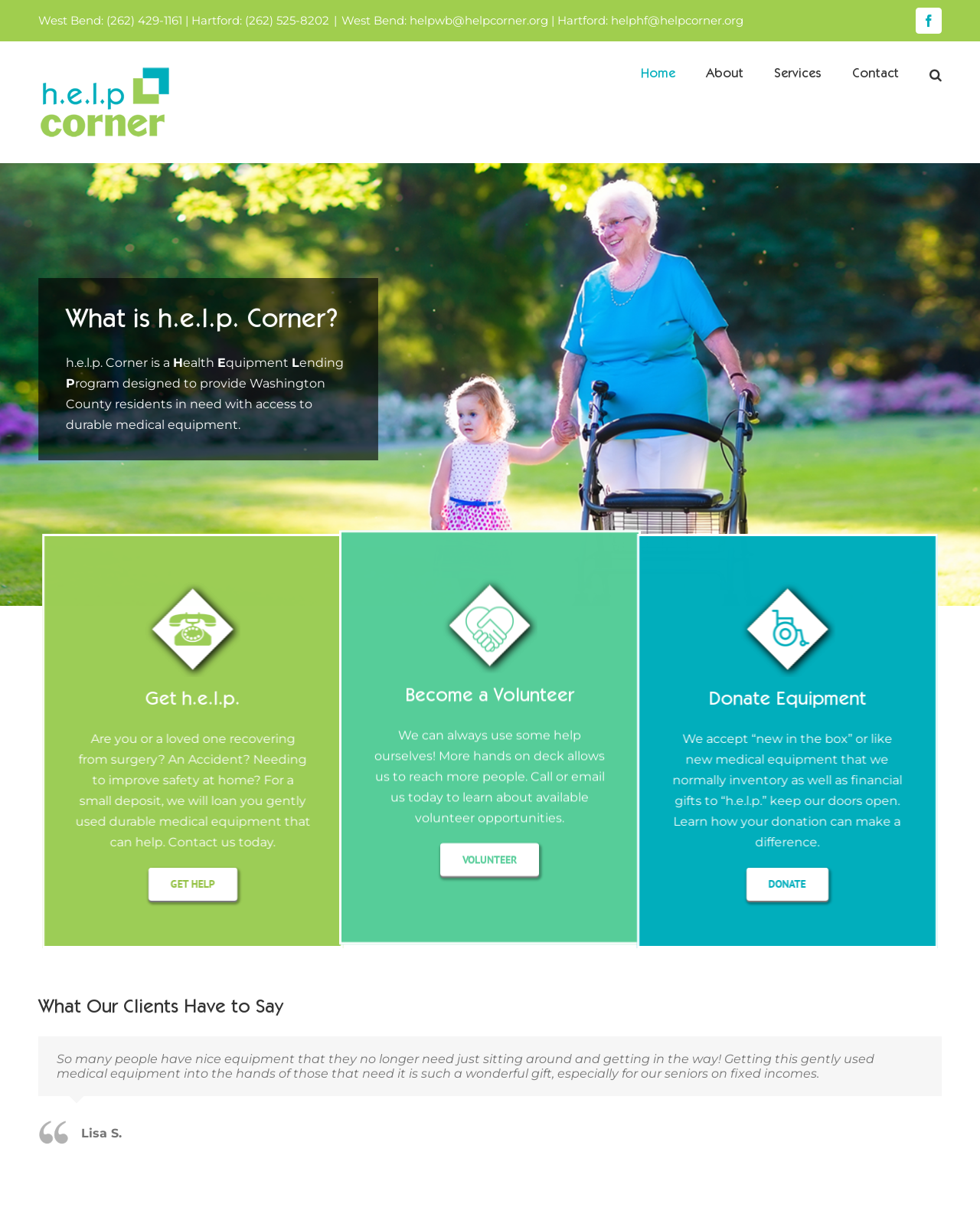Locate the bounding box coordinates of the element I should click to achieve the following instruction: "Get help".

[0.147, 0.715, 0.238, 0.742]